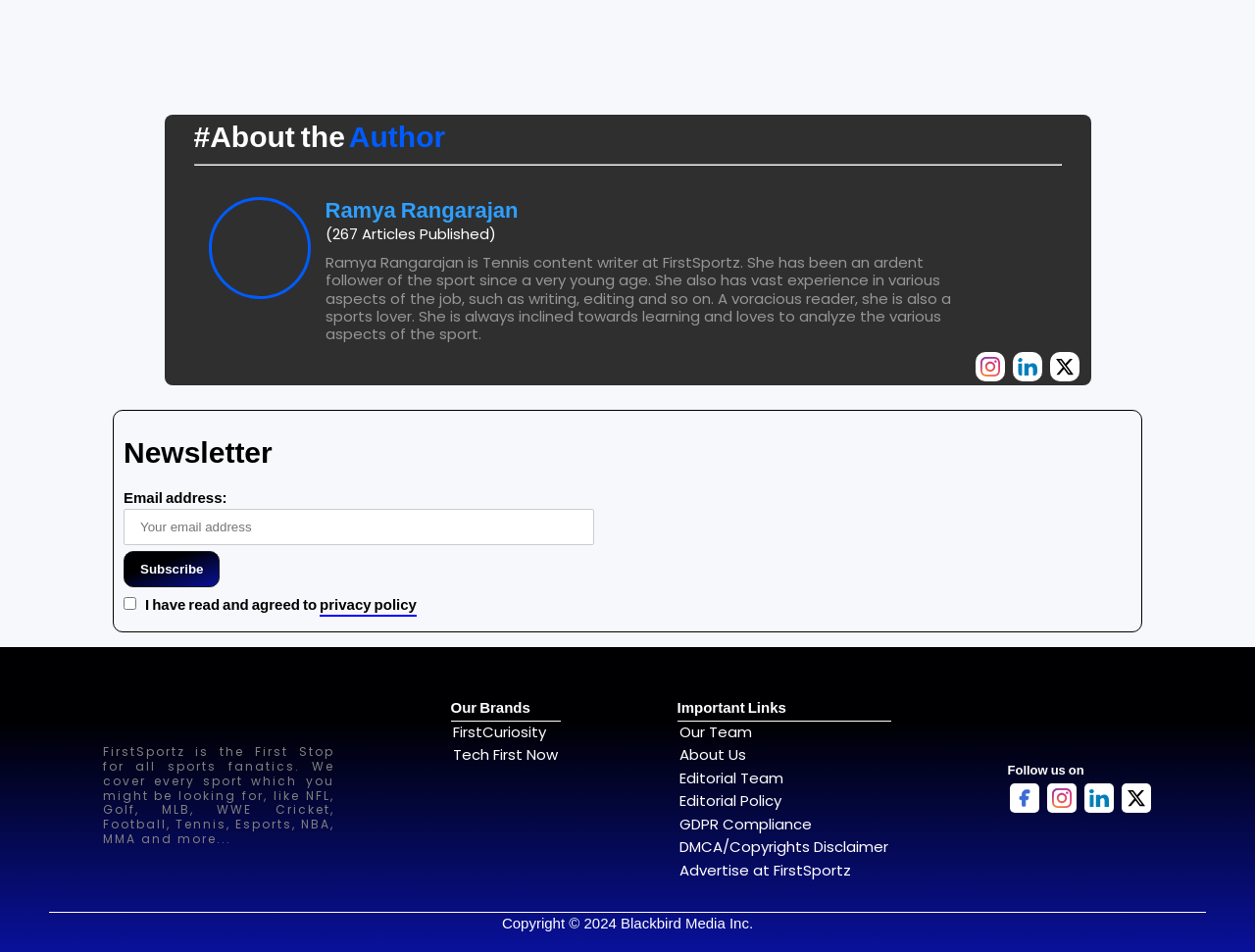Locate the bounding box coordinates of the element's region that should be clicked to carry out the following instruction: "Visit the About Us page". The coordinates need to be four float numbers between 0 and 1, i.e., [left, top, right, bottom].

[0.541, 0.782, 0.595, 0.804]